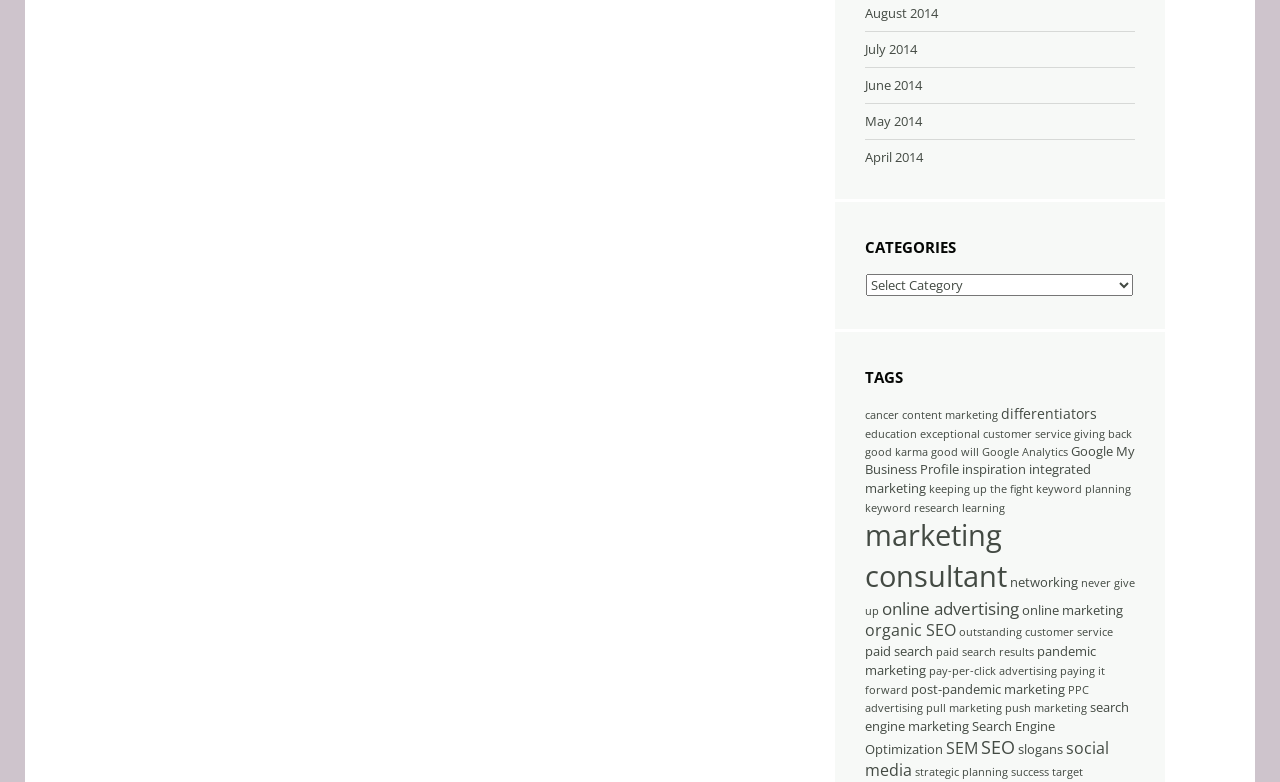Provide the bounding box coordinates of the section that needs to be clicked to accomplish the following instruction: "View posts tagged with 'cancer'."

[0.676, 0.521, 0.702, 0.539]